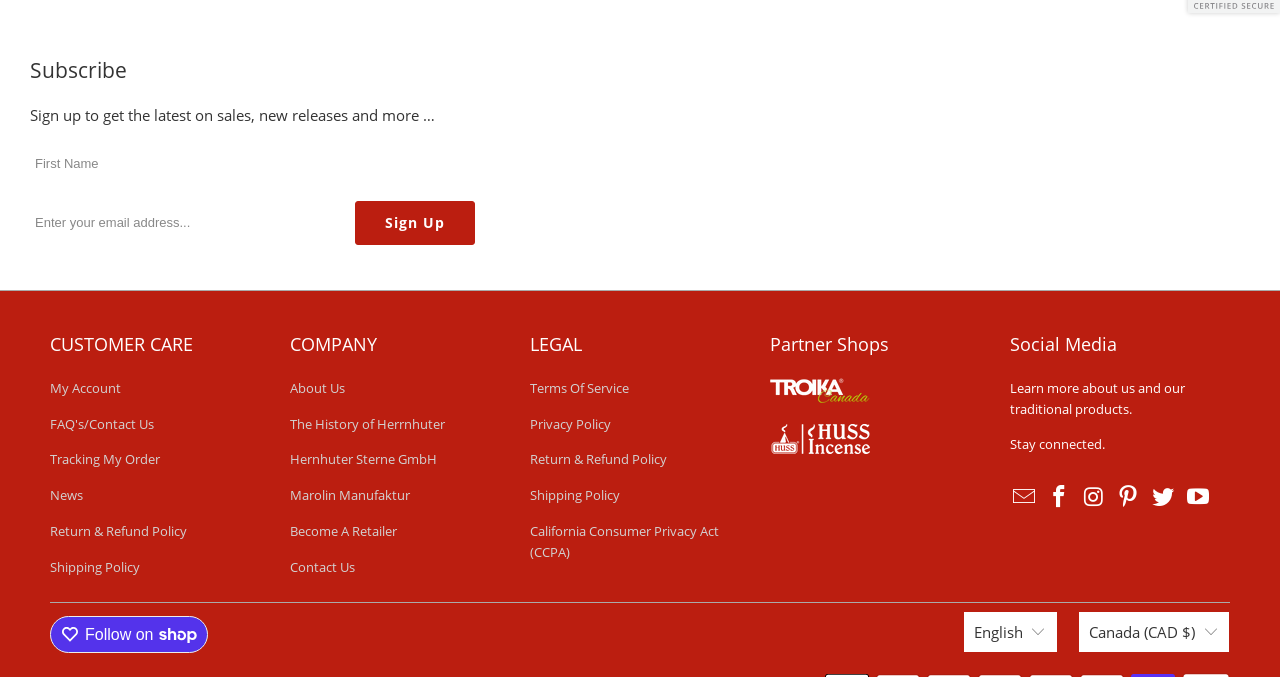Pinpoint the bounding box coordinates of the clickable area needed to execute the instruction: "Sign up to get the latest on sales, new releases and more". The coordinates should be specified as four float numbers between 0 and 1, i.e., [left, top, right, bottom].

[0.277, 0.296, 0.371, 0.361]